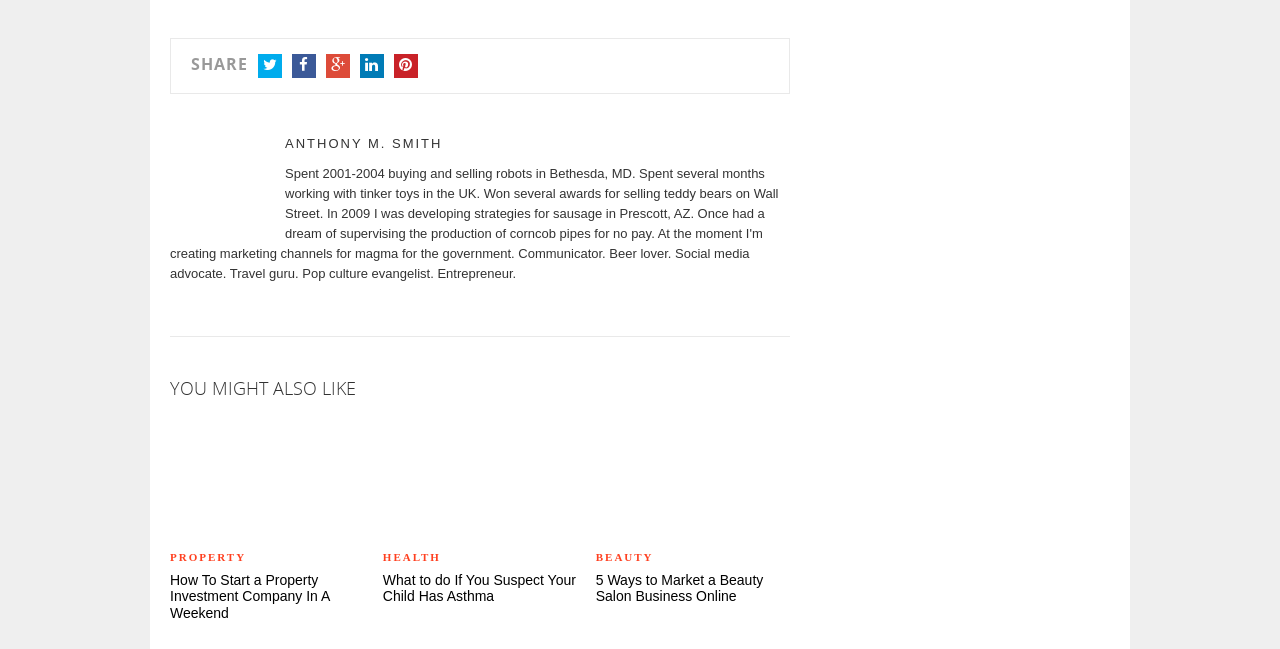Give a short answer to this question using one word or a phrase:
What is the title of the first recommended article?

How To Start a Property Investment Company In A Weekend